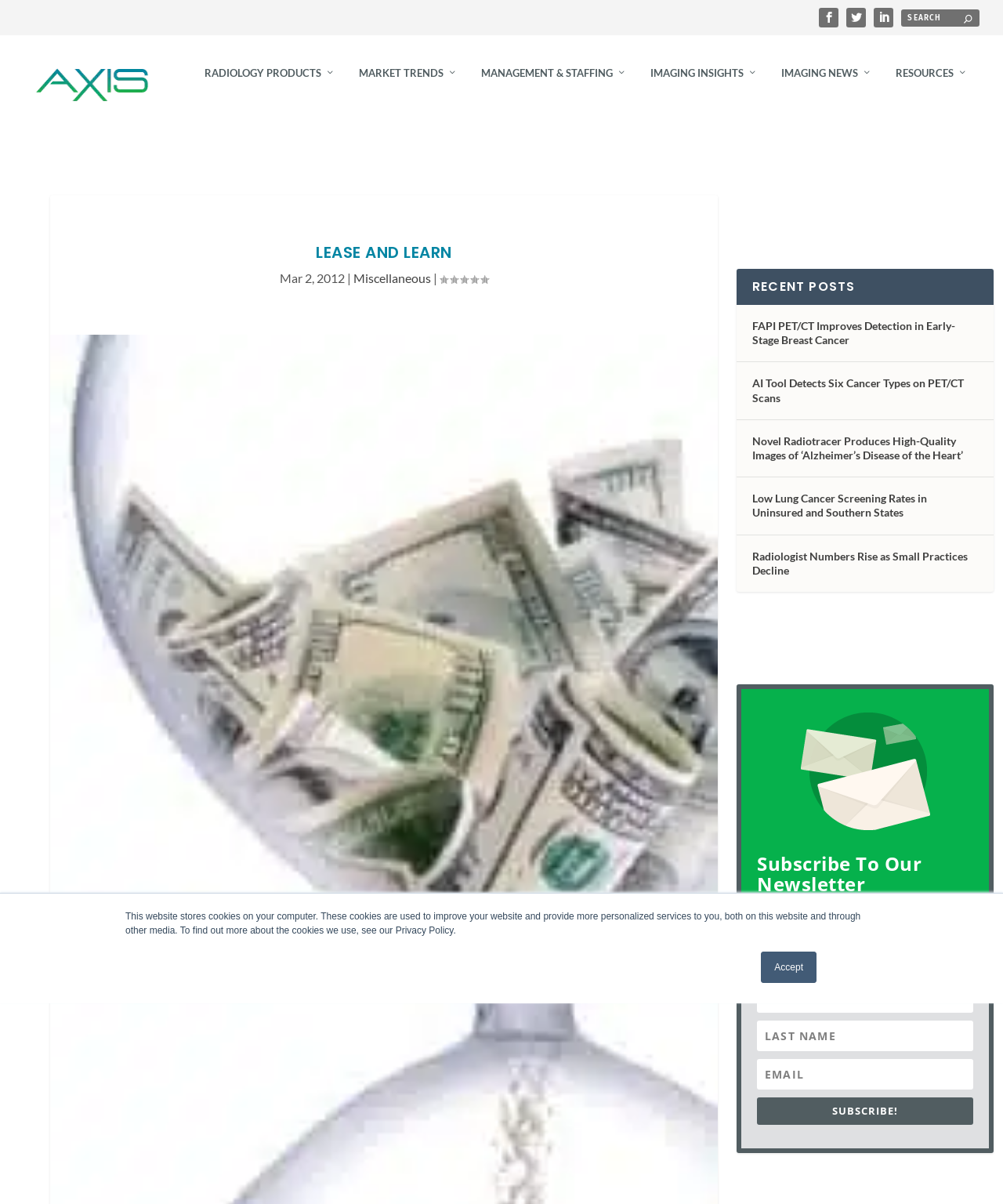Please determine the bounding box coordinates for the UI element described as: "placeholder="Email"".

[0.755, 0.88, 0.97, 0.905]